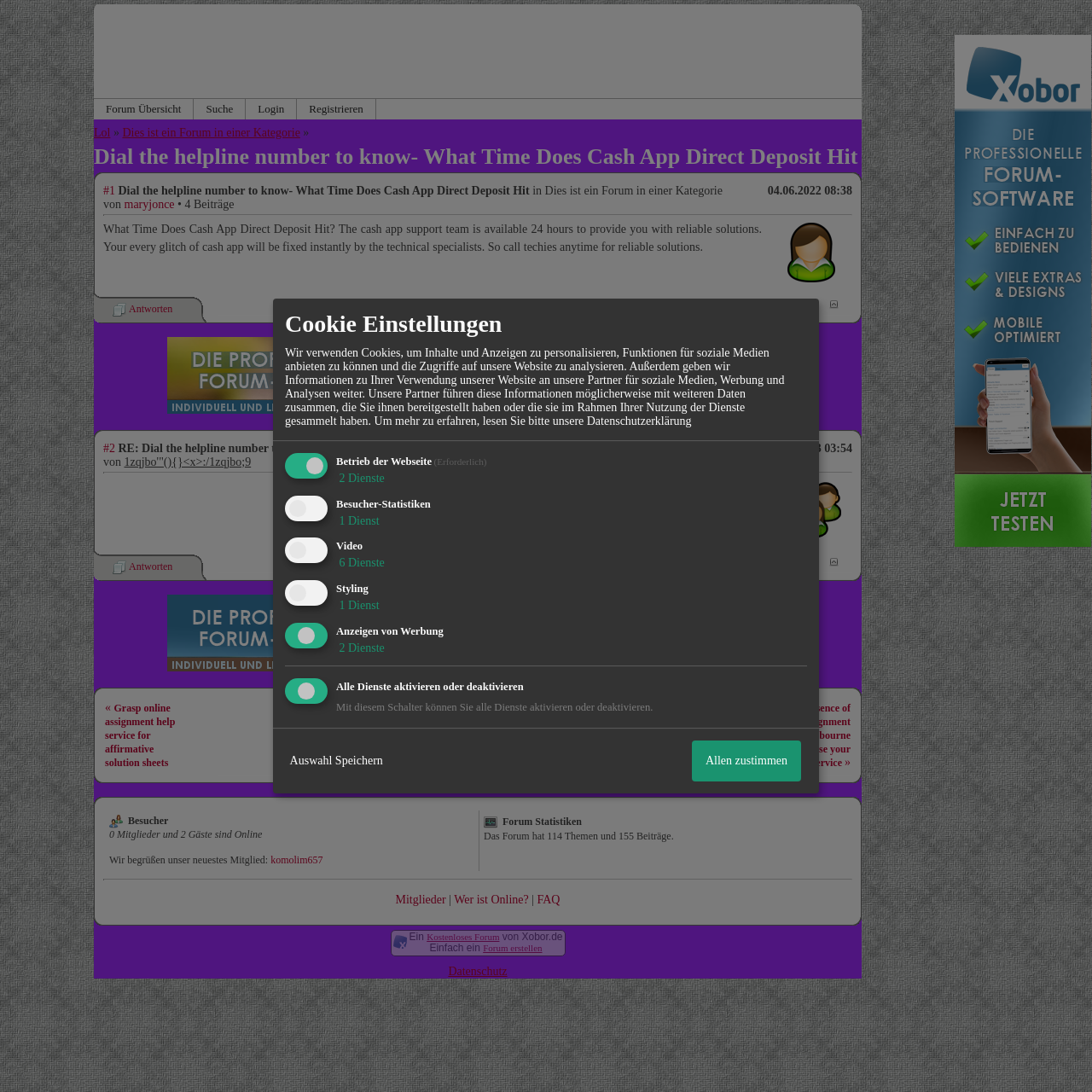For the following element description, predict the bounding box coordinates in the format (top-left x, top-left y, bottom-right x, bottom-right y). All values should be floating point numbers between 0 and 1. Description: parent_node: Anzeigen von Werbung aria-describedby="purpose-item-advertising-description"

[0.261, 0.57, 0.3, 0.594]